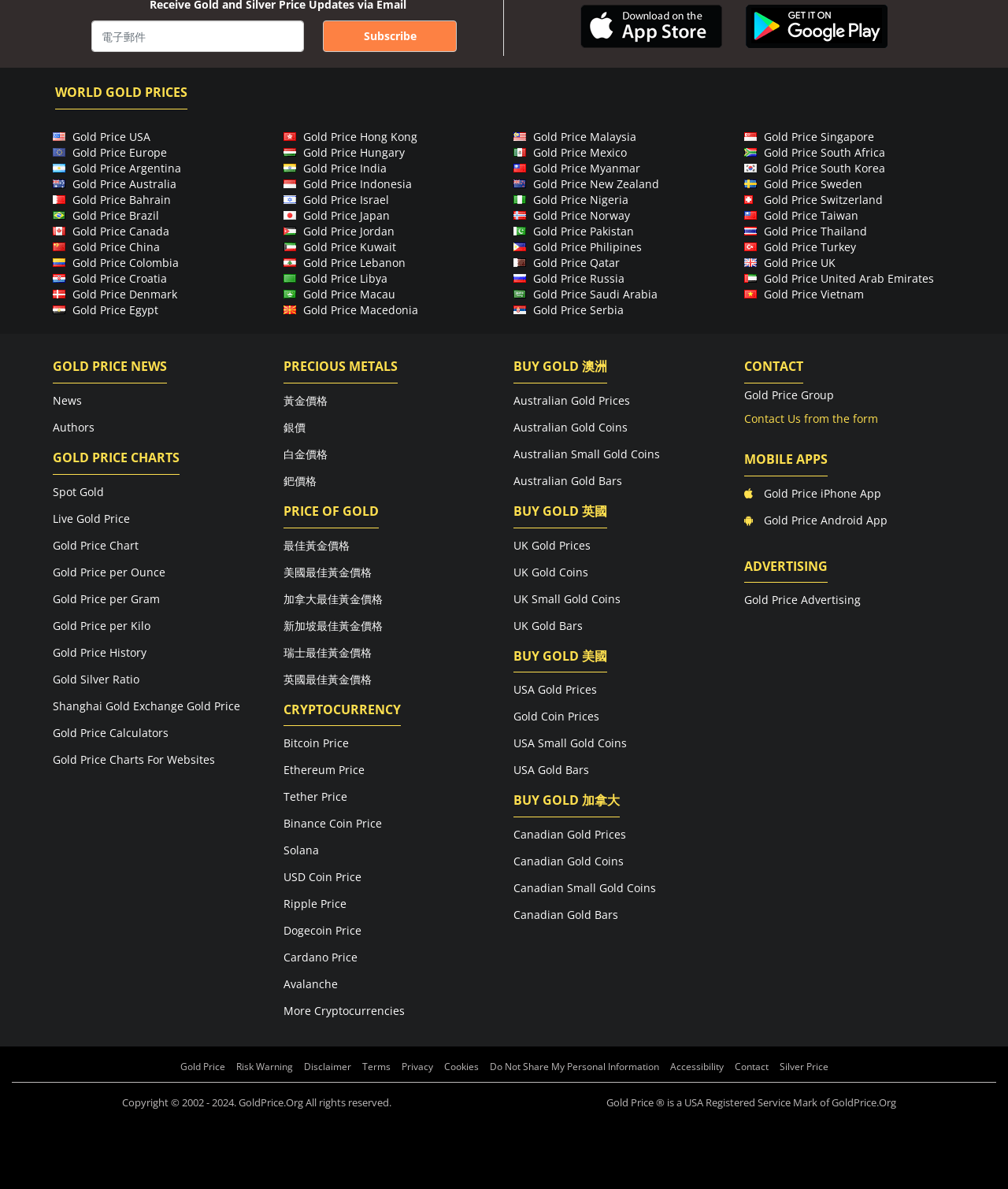Given the element description "Gold Price Hong Kong" in the screenshot, predict the bounding box coordinates of that UI element.

[0.281, 0.122, 0.401, 0.134]